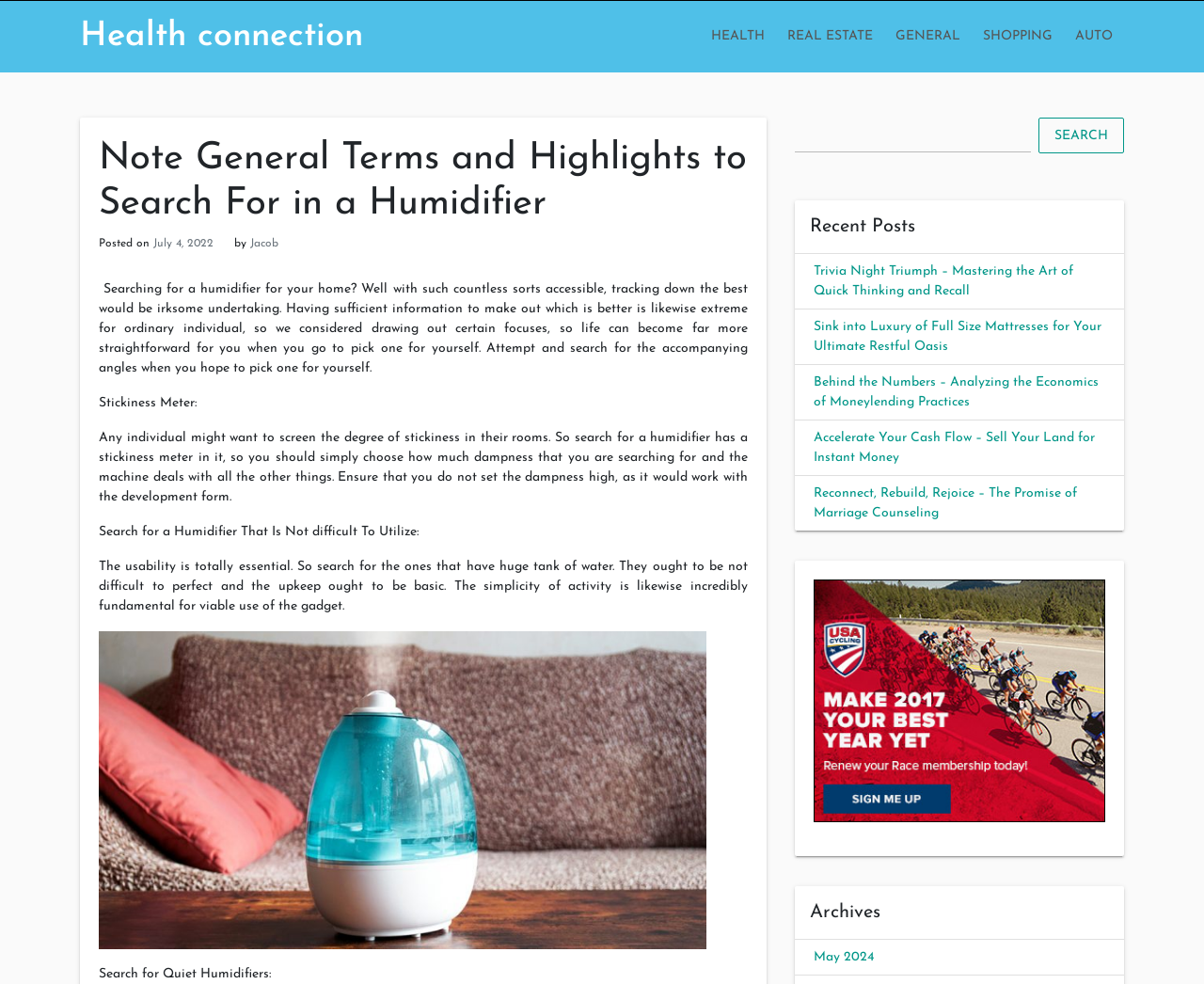Locate and provide the bounding box coordinates for the HTML element that matches this description: "parent_node: SEARCH name="s"".

[0.66, 0.12, 0.856, 0.156]